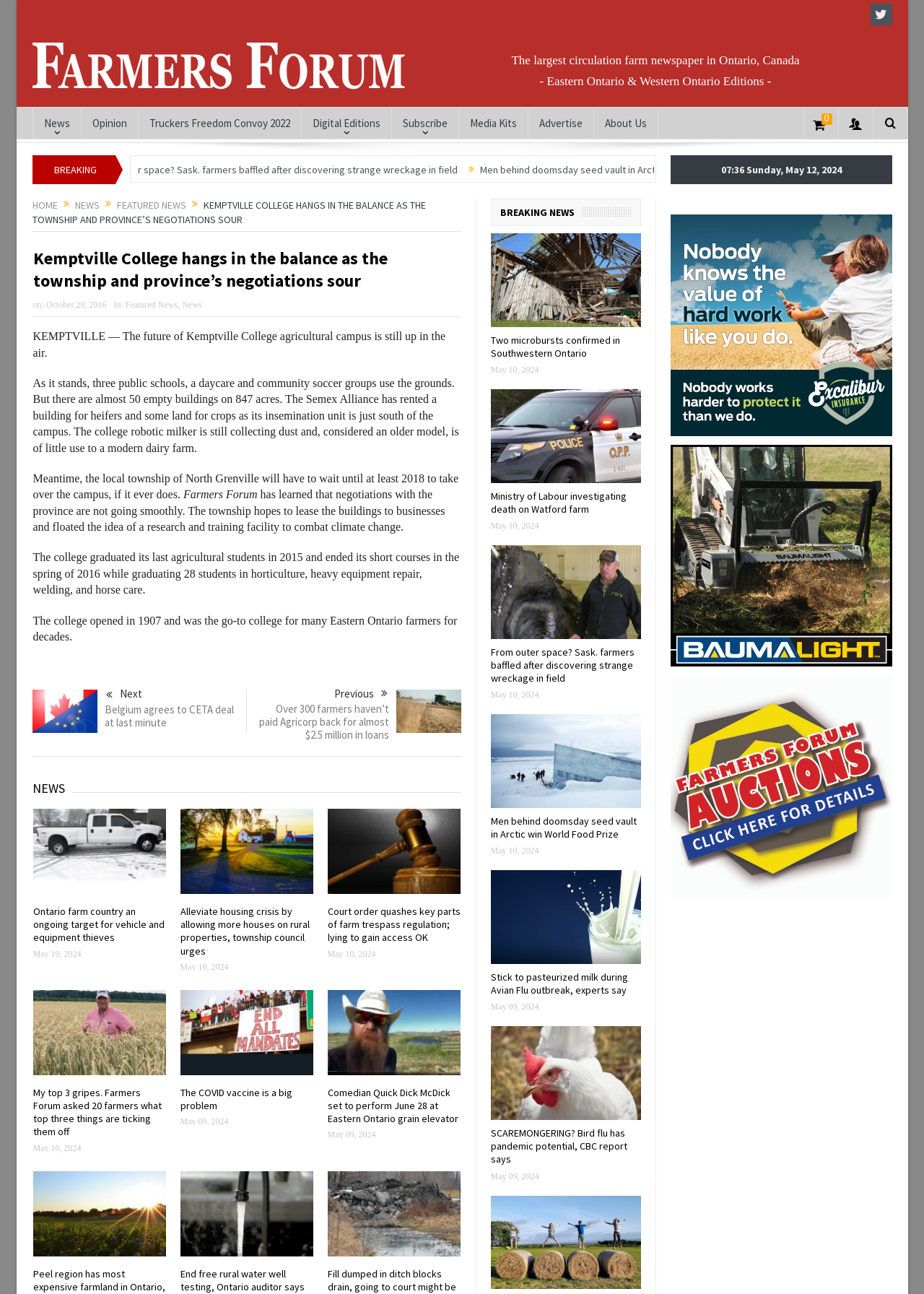Please determine the bounding box coordinates for the element with the description: "parent_node: Name * name="author"".

None